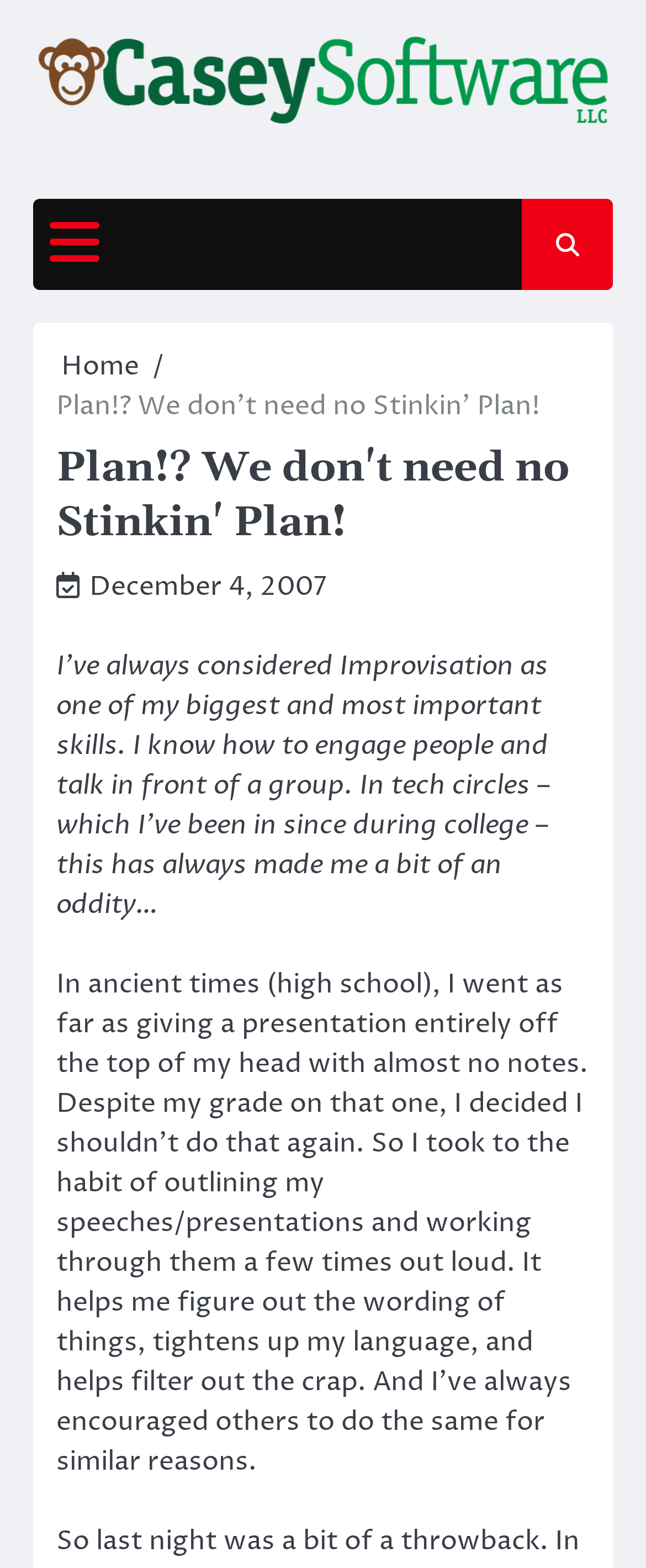Using the information from the screenshot, answer the following question thoroughly:
What is the name of the website?

The name of the website can be found in the top-left corner of the webpage, where it says 'Plan!? We don't need no Stinkin' Plan! - Caseysoftware'. The link 'Caseysoftware' is also an indication of the website's name.